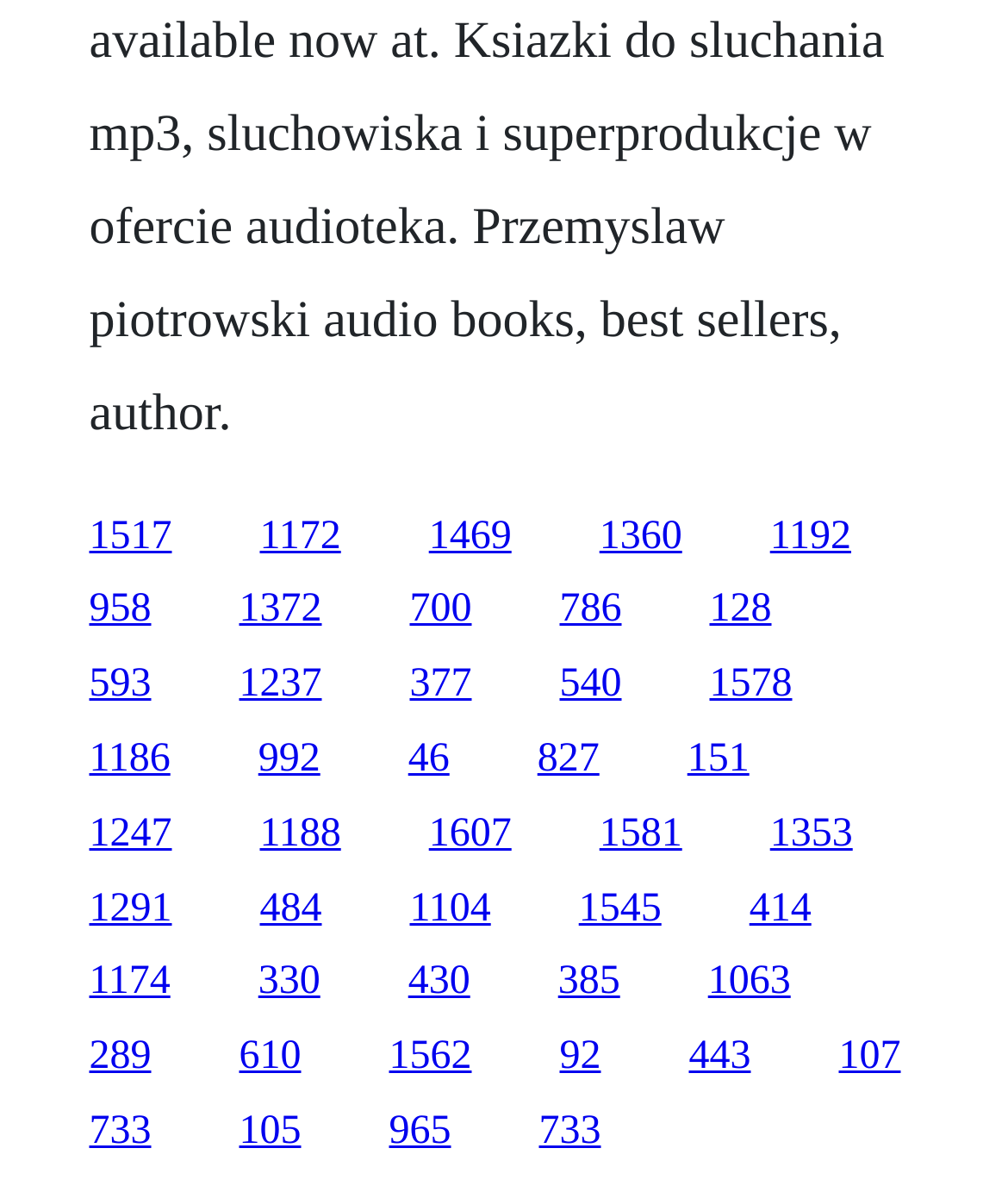Can you find the bounding box coordinates for the element that needs to be clicked to execute this instruction: "access the fifteenth link"? The coordinates should be given as four float numbers between 0 and 1, i.e., [left, top, right, bottom].

[0.555, 0.493, 0.617, 0.53]